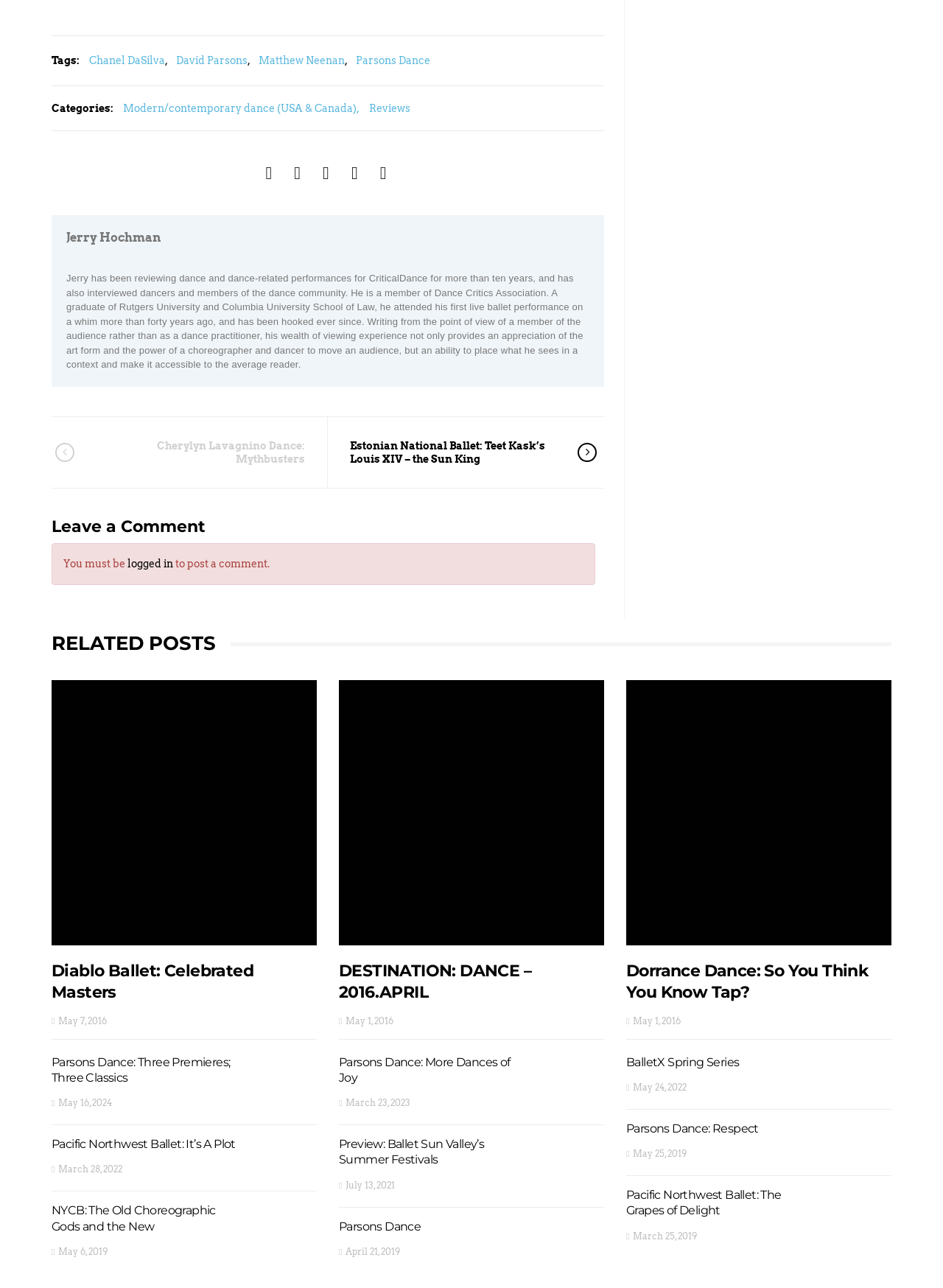Give a one-word or one-phrase response to the question:
What are the categories of dance performances reviewed on this webpage?

Modern/contemporary dance (USA & Canada), Reviews